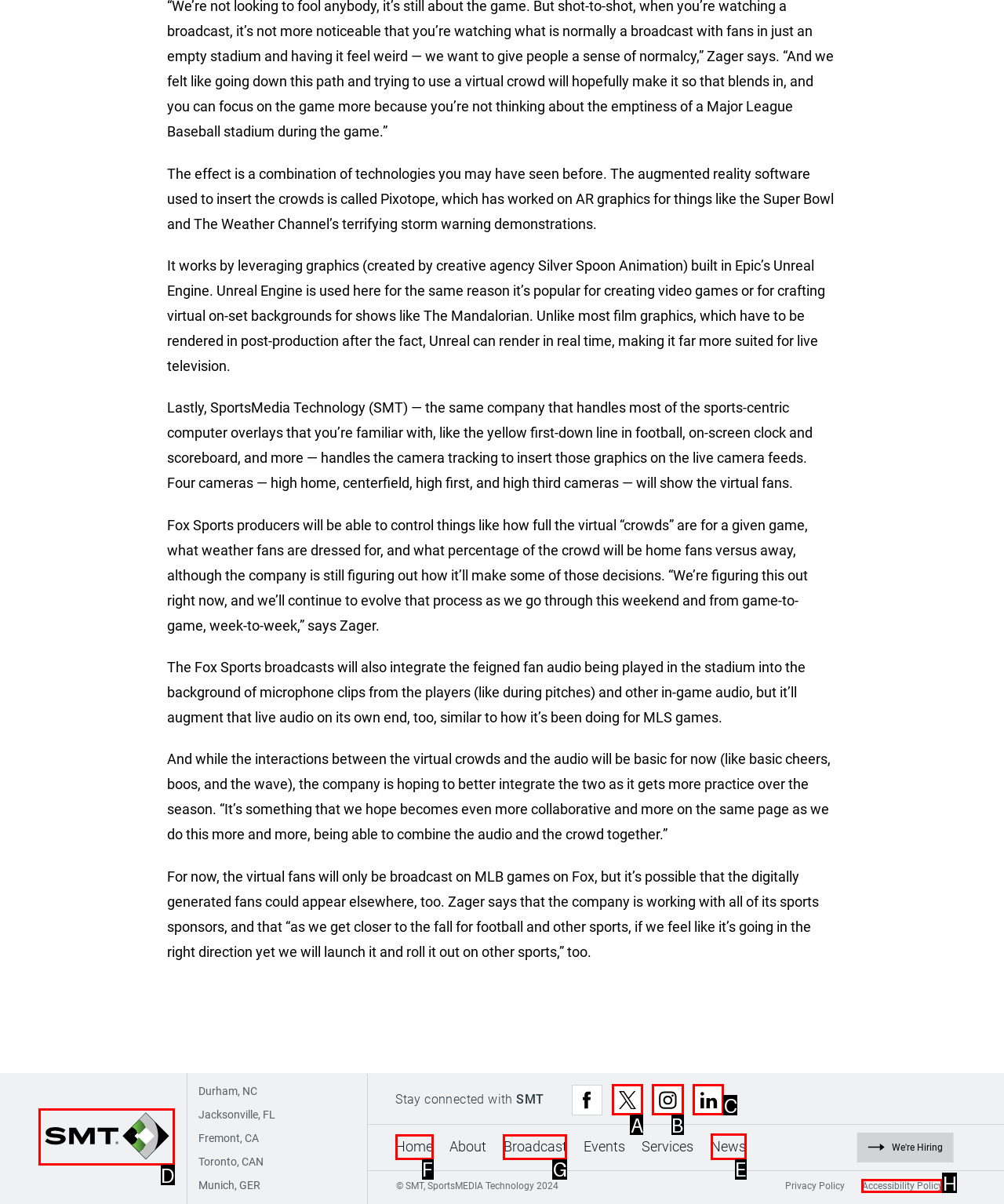Please identify the correct UI element to click for the task: View News Respond with the letter of the appropriate option.

E